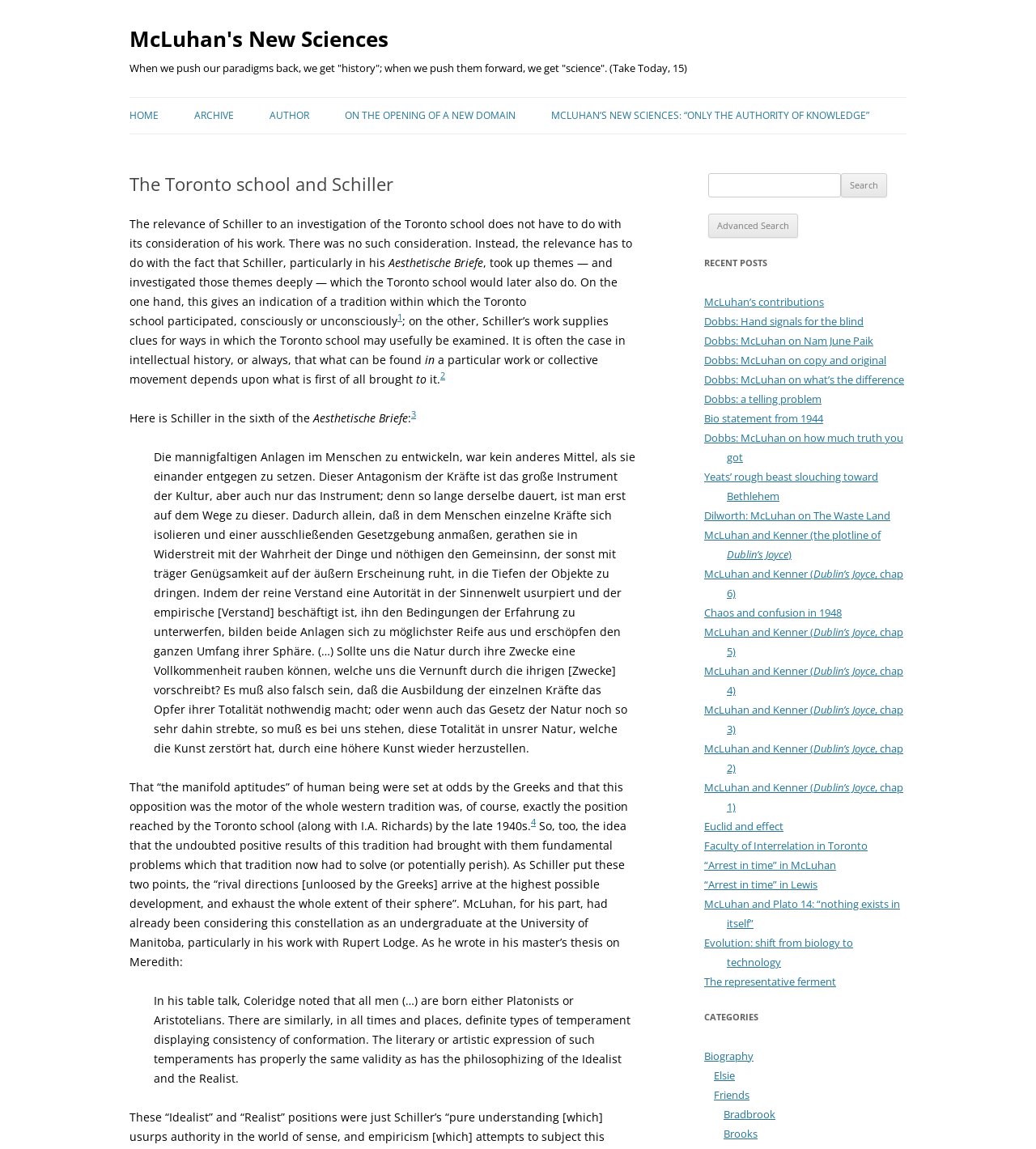Please identify the bounding box coordinates of the element's region that I should click in order to complete the following instruction: "Click on 'Advanced Search'". The bounding box coordinates consist of four float numbers between 0 and 1, i.e., [left, top, right, bottom].

[0.68, 0.189, 0.77, 0.202]